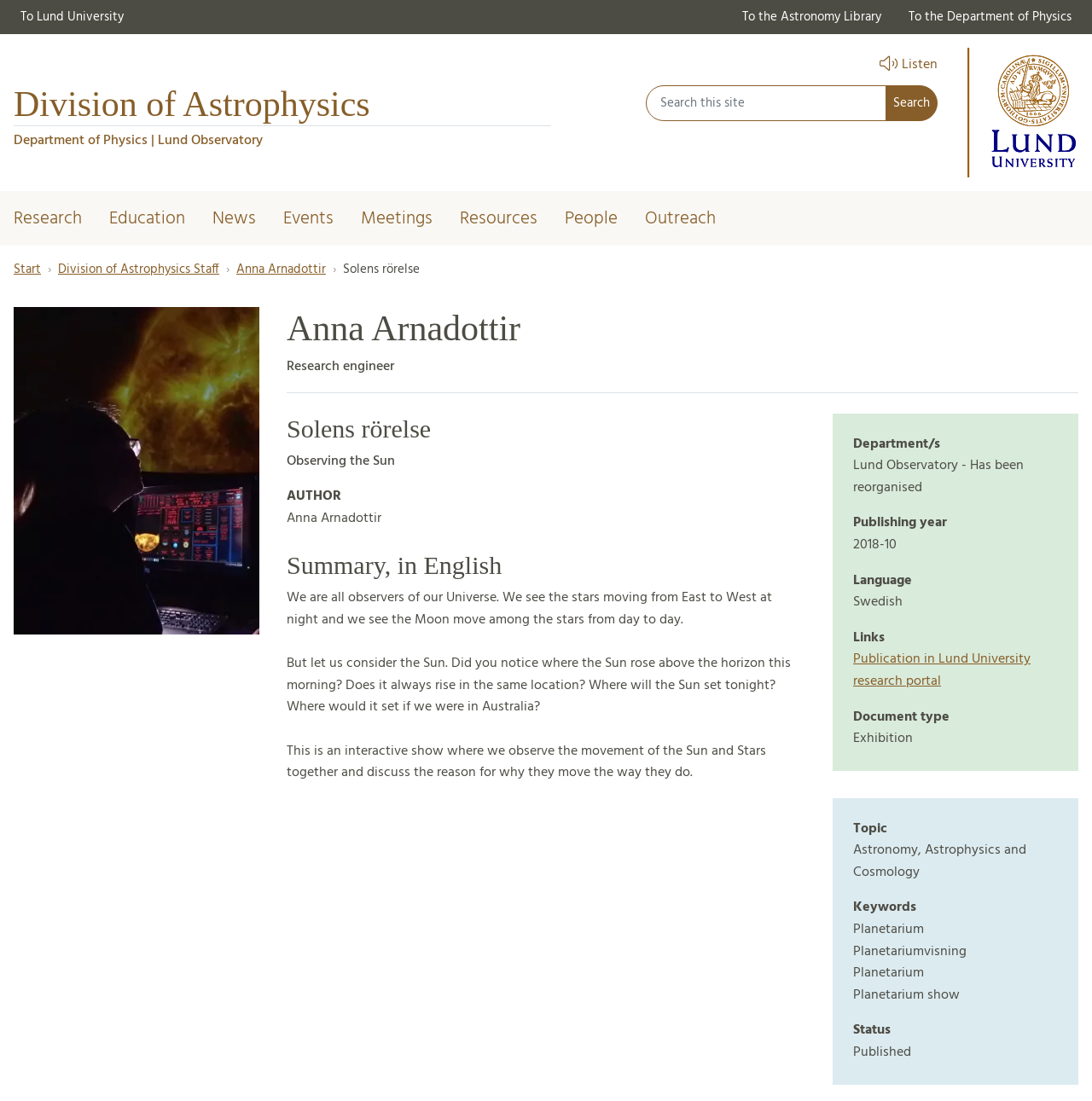Determine the bounding box coordinates of the clickable region to follow the instruction: "Go to the Department of Physics".

[0.82, 0.0, 0.994, 0.031]